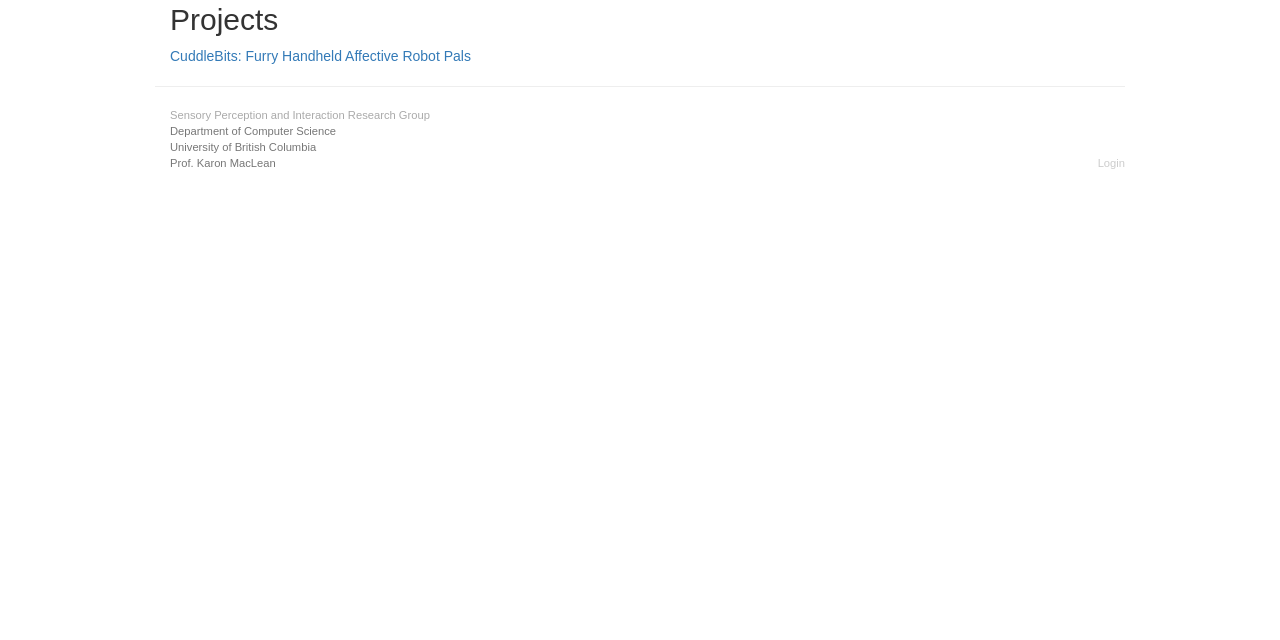Locate the bounding box coordinates of the UI element described by: "Department of Computer Science". The bounding box coordinates should consist of four float numbers between 0 and 1, i.e., [left, top, right, bottom].

[0.133, 0.195, 0.263, 0.214]